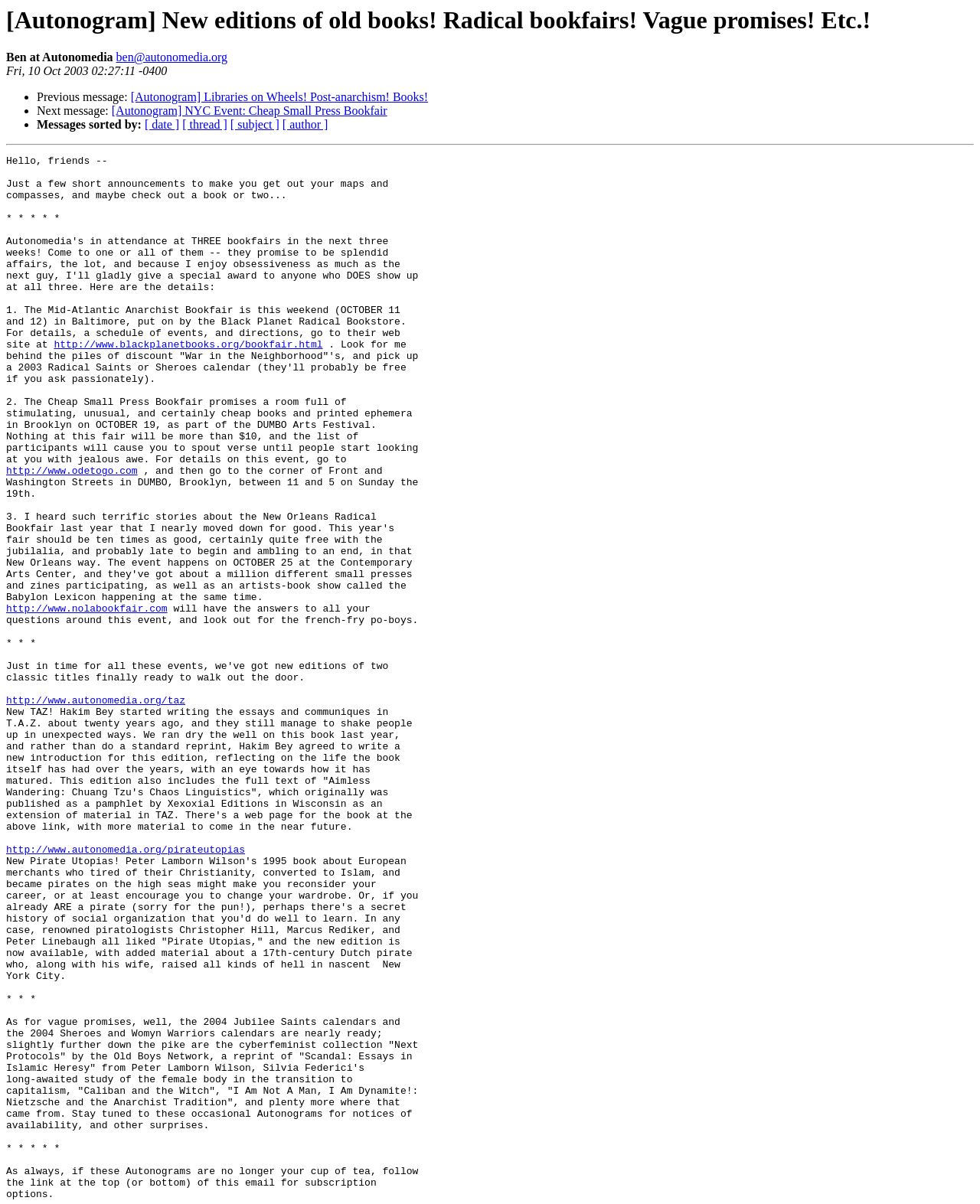What is the title of the book written by Hakim Bey?
Refer to the image and give a detailed answer to the question.

The title of the book written by Hakim Bey can be found in the StaticText element with the text 'New TAZ! Hakim Bey started writing the essays and communiques in T.A.Z. about twenty years ago...' which is located below the link element with the text 'http://www.autonomedia.org/taz'